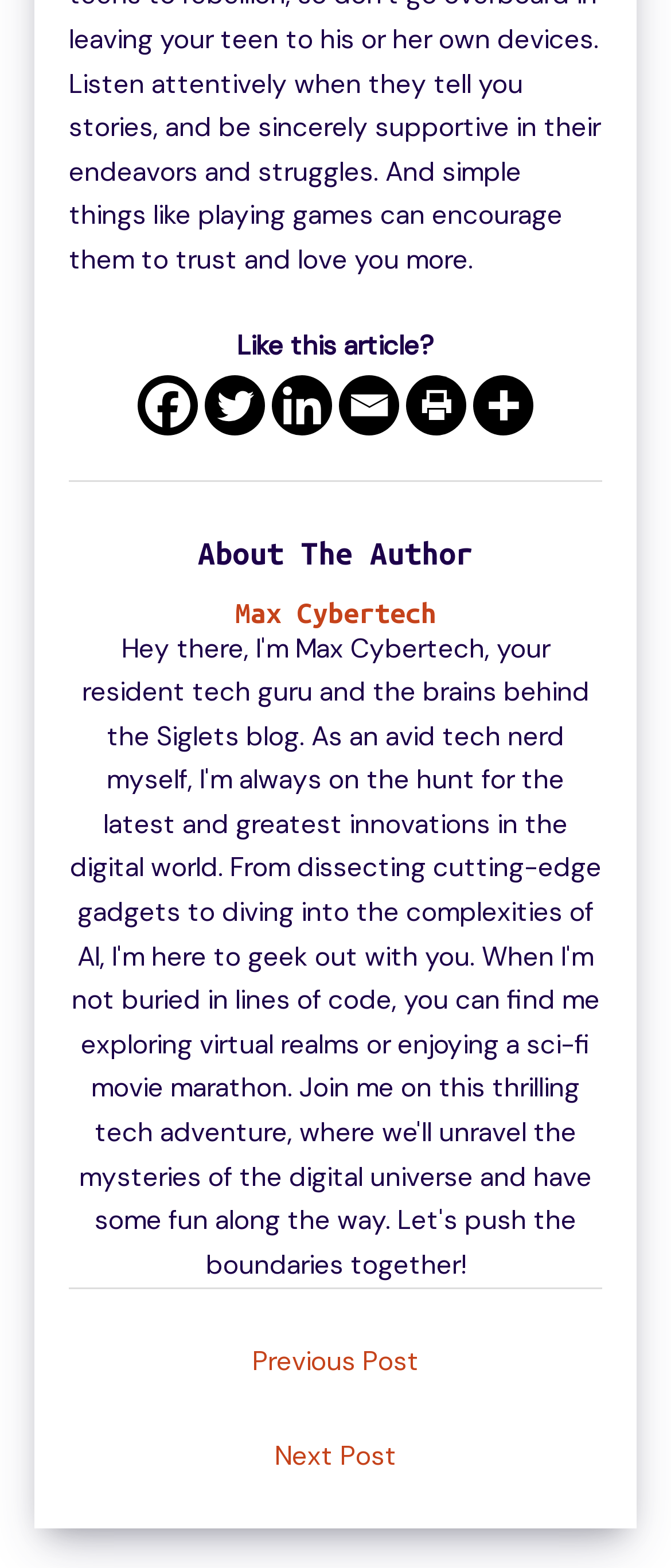Can you provide the bounding box coordinates for the element that should be clicked to implement the instruction: "Read more about the author"?

[0.103, 0.38, 0.897, 0.4]